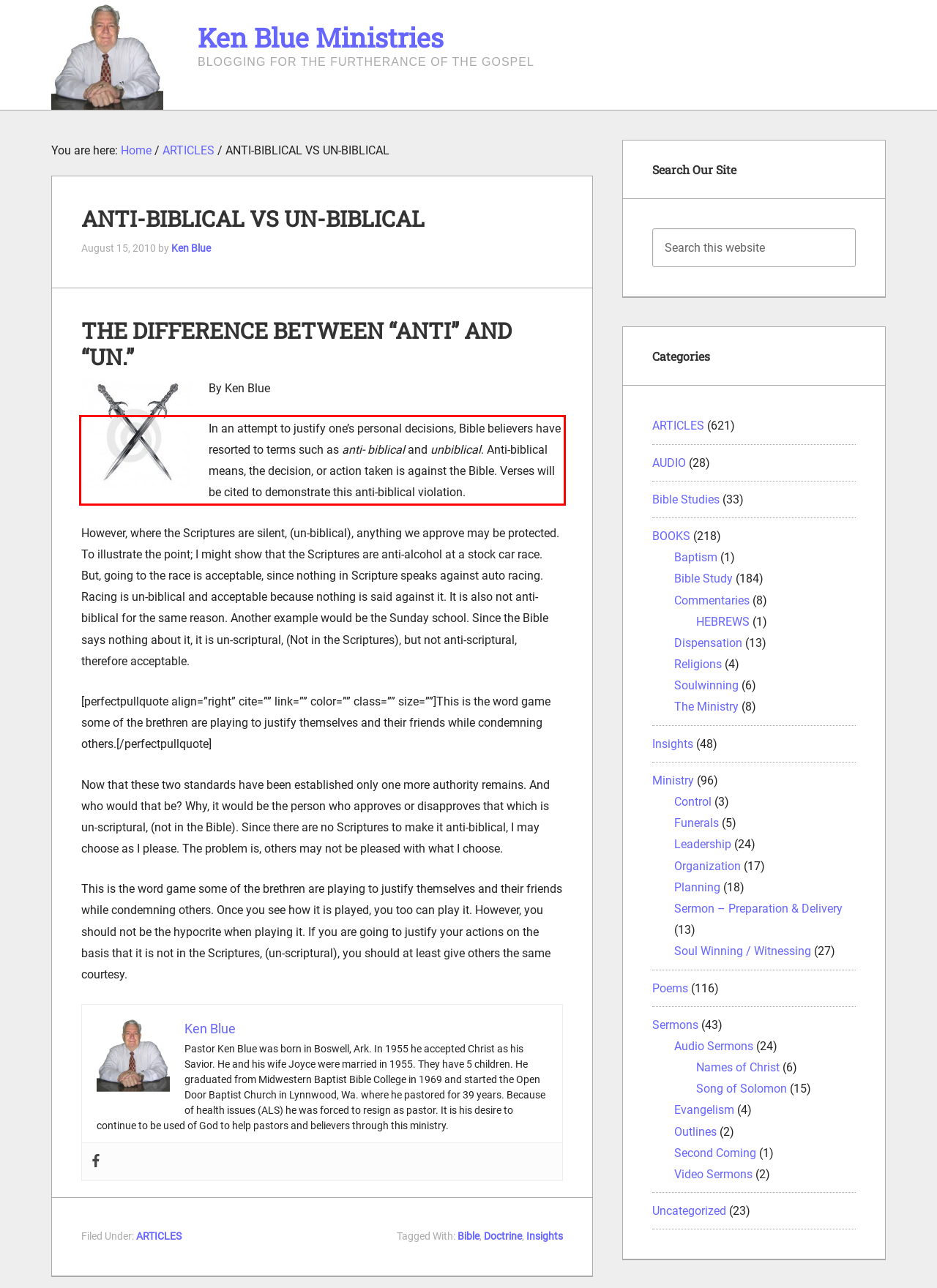View the screenshot of the webpage and identify the UI element surrounded by a red bounding box. Extract the text contained within this red bounding box.

In an attempt to justify one’s personal decisions, Bible believers have resorted to terms such as anti- biblical and unbiblical. Anti-biblical means, the decision, or action taken is against the Bible. Verses will be cited to demonstrate this anti-biblical violation.